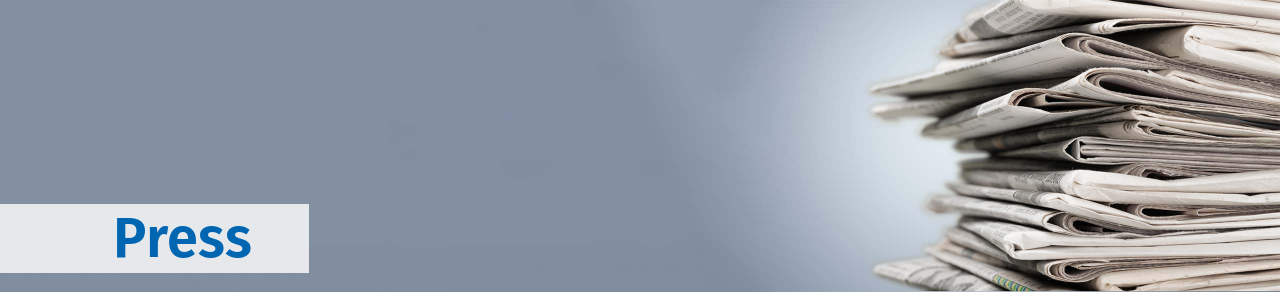Provide your answer in one word or a succinct phrase for the question: 
What is the background color of the image?

white and gray